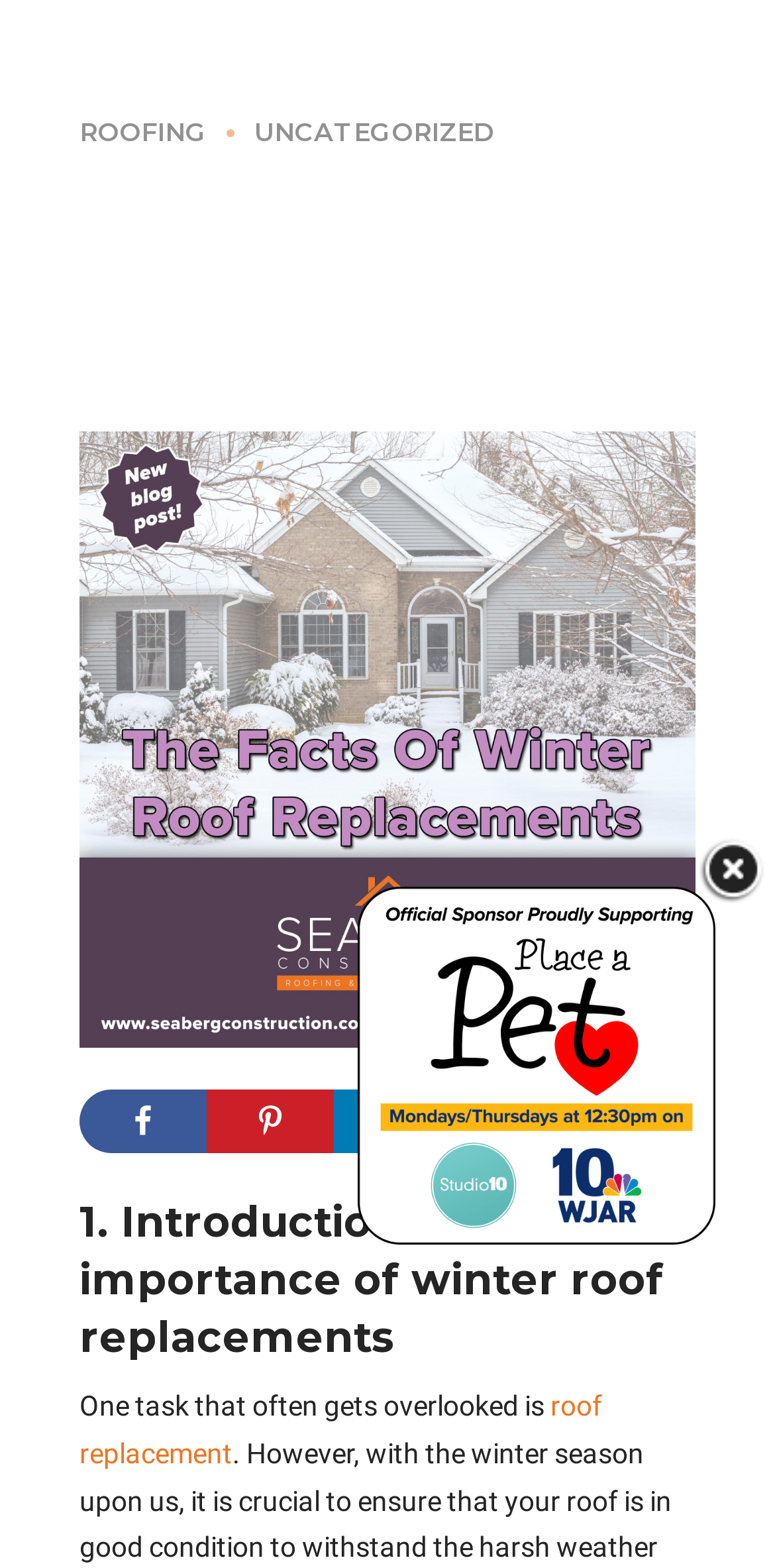Give an extensive and precise description of the webpage.

The webpage is about winter roof replacements, specifically discussing whether it's okay to have your roof replaced during the winter season. At the top, there is a header section with links to "ROOFING" and "UNCATEGORIZED" categories, followed by a heading that reads "The Facts of Winter Roof Replacements". 

Below the header, there is a large image that takes up most of the width, likely showcasing vinyl siding or a related roofing product. 

On the right side of the image, there are four social media sharing links, each accompanied by a small icon, allowing users to share the content on Facebook, Pinterest, LinkedIn, or via Email. 

Further down, there is a heading that reads "1. Introduction: The importance of winter roof replacements", followed by a paragraph of text that starts with "One task that often gets overlooked is" and includes a link to "roof replacement". 

At the bottom right corner of the page, there is a small image of a close button, likely used to dismiss a floating content. Additionally, there is an unlabeled link near the bottom of the page.